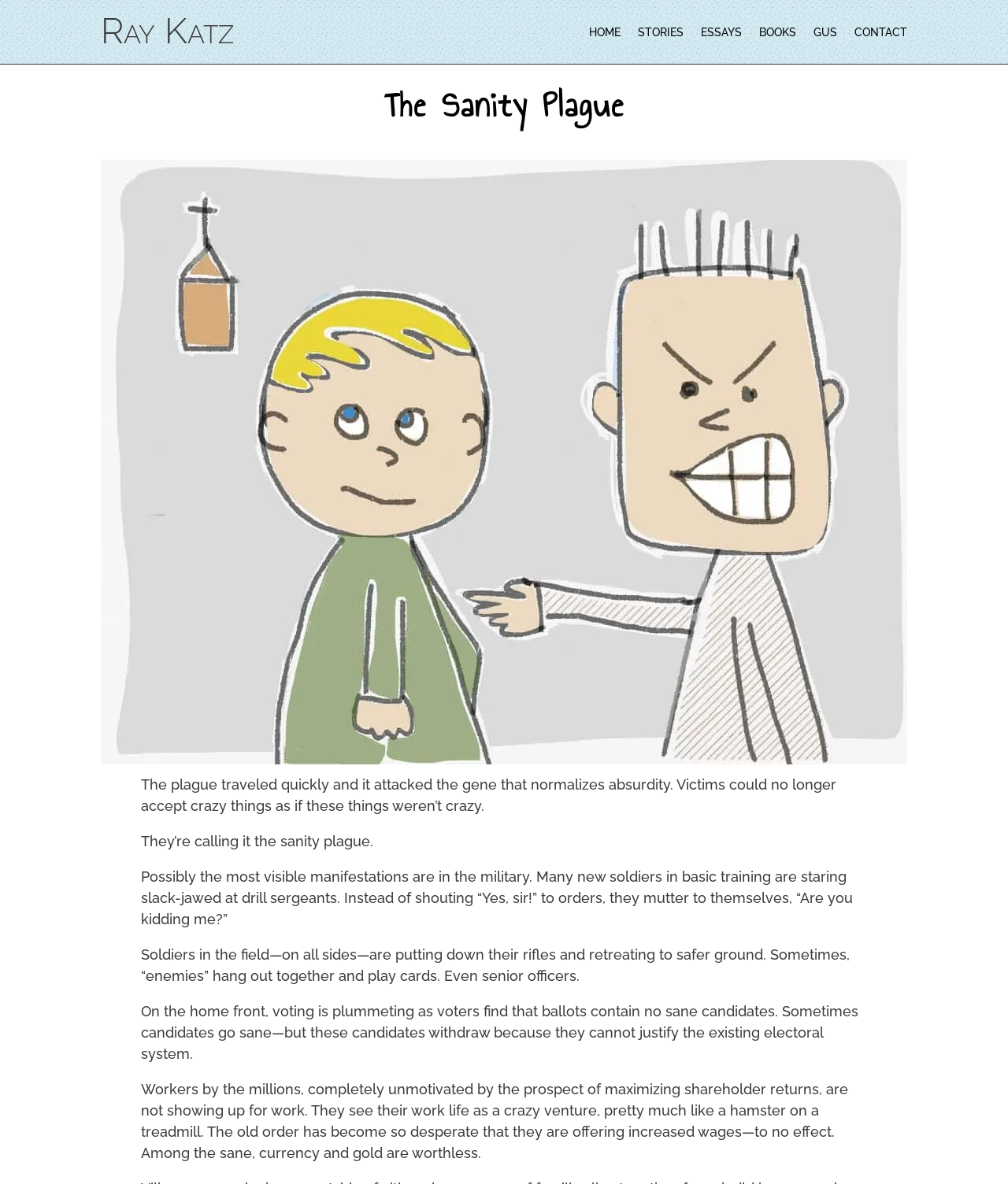Using the information from the screenshot, answer the following question thoroughly:
What do workers see their work life as?

I found the answer by reading the text content of the StaticText element that describes the effect of the plague on workers, which states 'They see their work life as a crazy venture, pretty much like a hamster on a treadmill.'